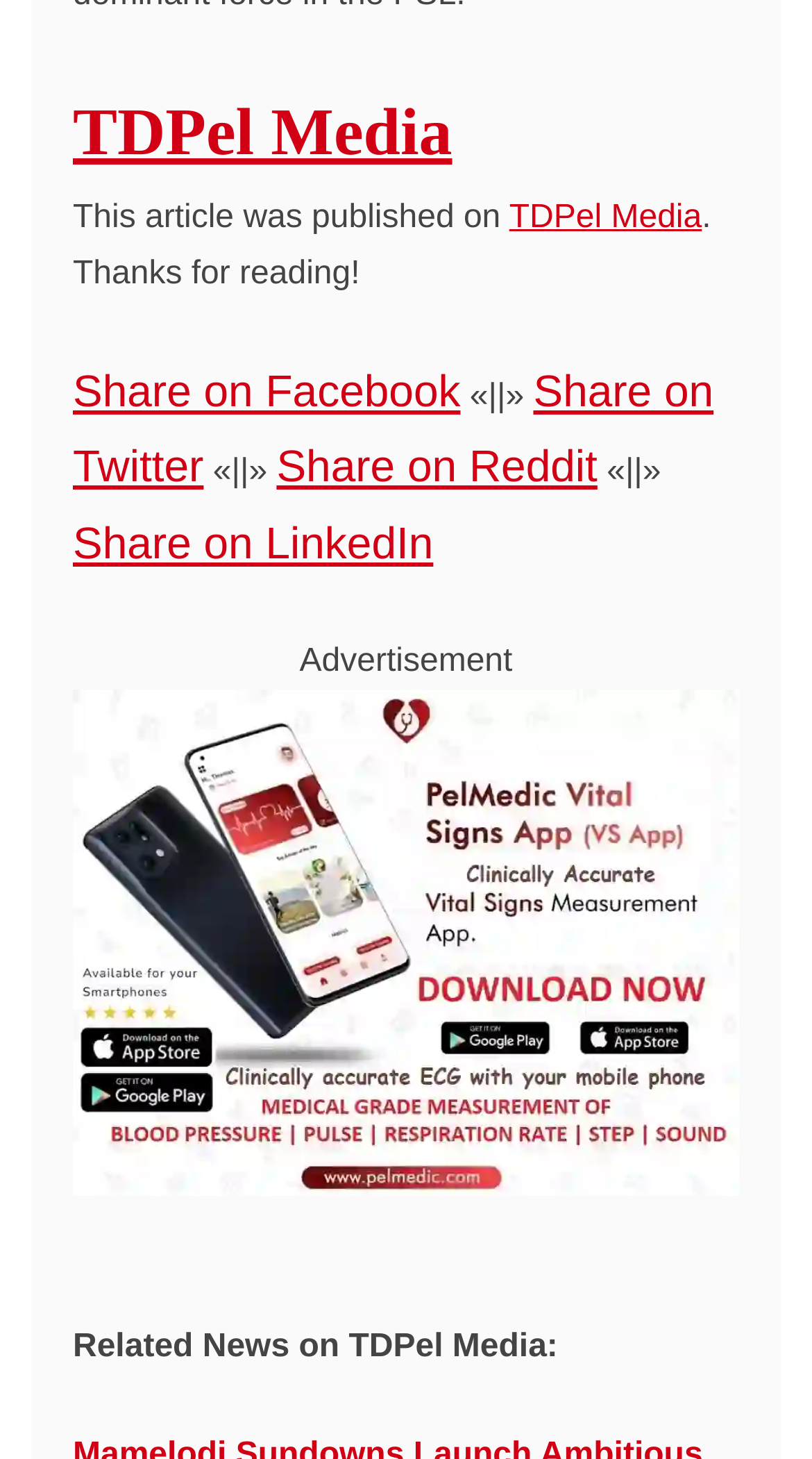Respond to the question below with a single word or phrase:
What is the tone of the message at the top?

Thankful